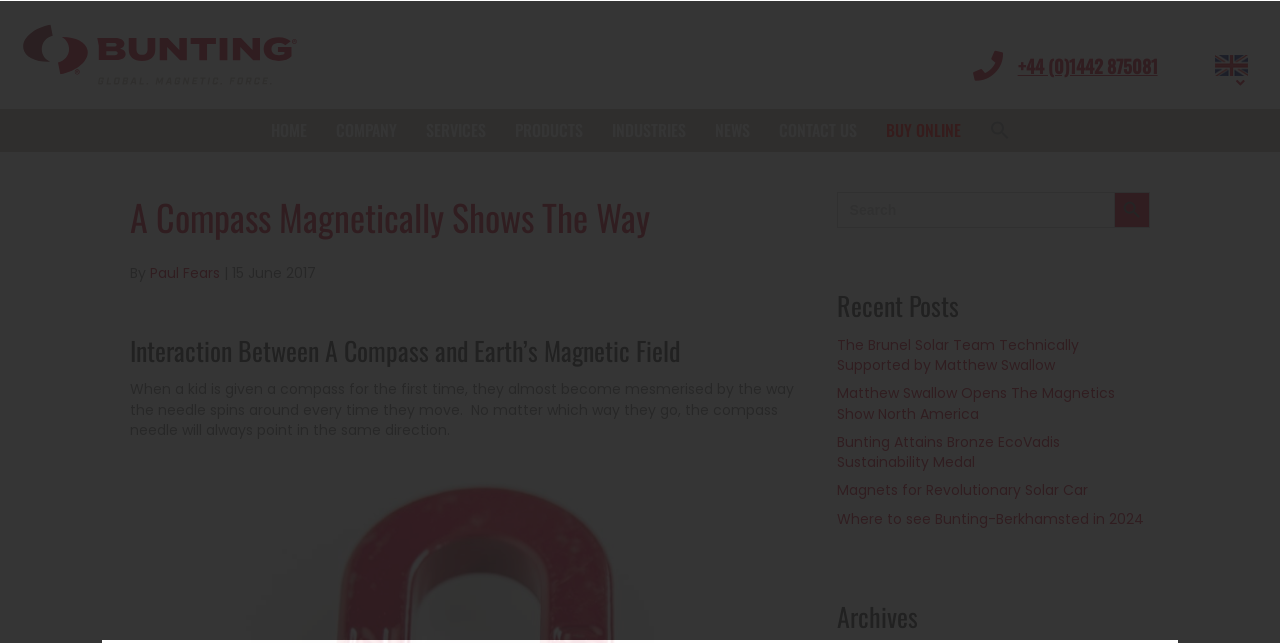Present a detailed account of what is displayed on the webpage.

This webpage appears to be a blog or article page from a company called Bunting, which specializes in magnetic forces. At the top left of the page, there is a logo with a link to "Bunting Global Magnetic Force" accompanied by an image. On the top right, there is a phone number "+44 (0)1442 875081" and a UK flag icon.

Below the logo, there is a navigation menu with links to various sections of the website, including "HOME", "COMPANY", "SERVICES", "PRODUCTS", "INDUSTRIES", "NEWS", "CONTACT US", "BUY ONLINE", and a search icon.

The main content of the page is an article titled "A Compass Magnetically Shows The Way" with a subheading "Interaction Between A Compass and Earth’s Magnetic Field". The article begins with a brief introduction to how children are fascinated by compasses and how they work. The text is divided into paragraphs, making it easy to read.

On the right side of the page, there is a search bar with a search button and a heading "Recent Posts" followed by a list of links to other articles, including "The Brunel Solar Team Technically Supported by Matthew Swallow", "Matthew Swallow Opens The Magnetics Show North America", and others. Below the recent posts section, there is a heading "Archives".

Overall, the webpage has a clean layout with clear headings and concise text, making it easy to navigate and read.